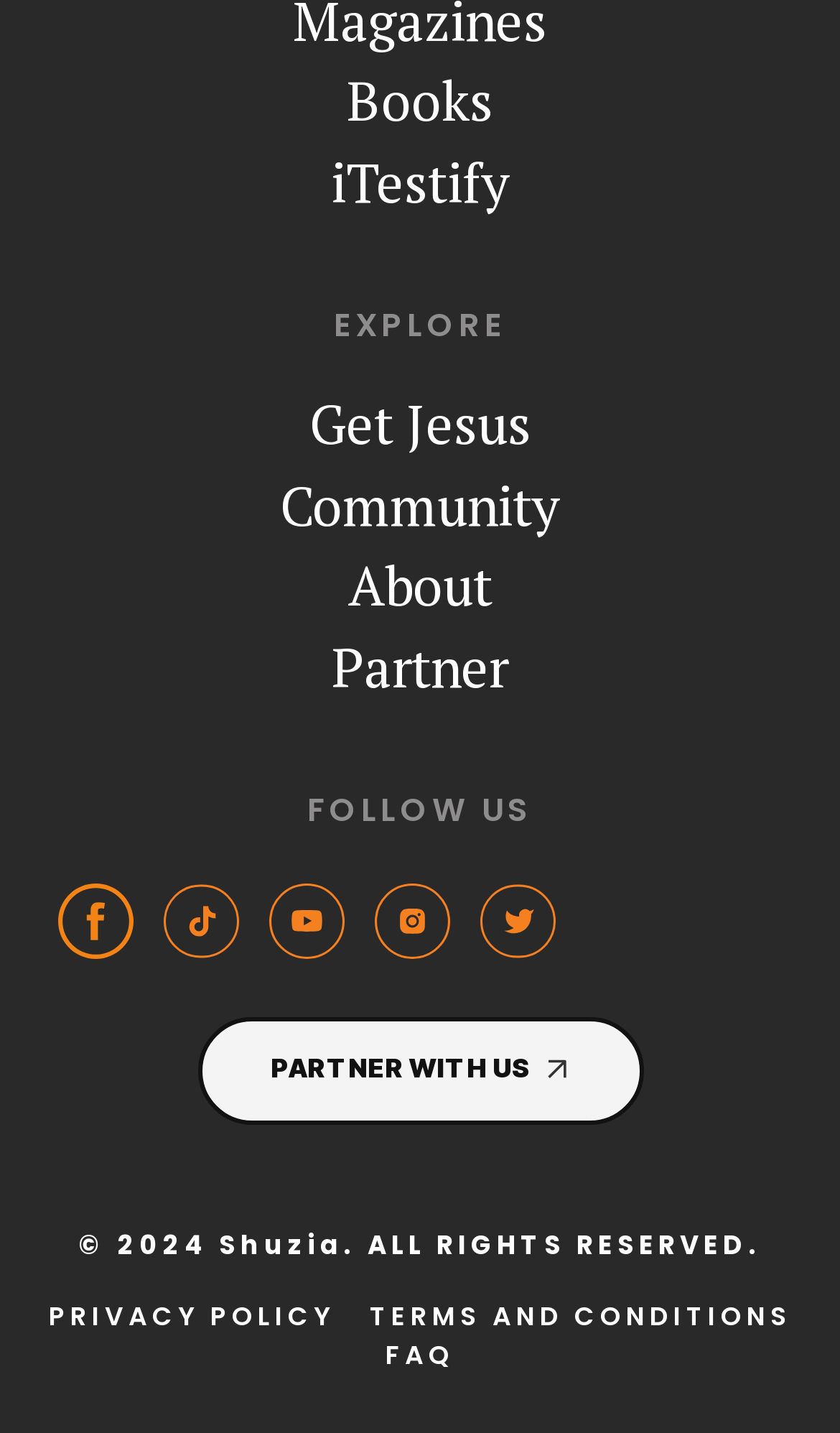Determine the bounding box coordinates of the clickable area required to perform the following instruction: "Follow us on Facebook". The coordinates should be represented as four float numbers between 0 and 1: [left, top, right, bottom].

[0.177, 0.606, 0.303, 0.68]